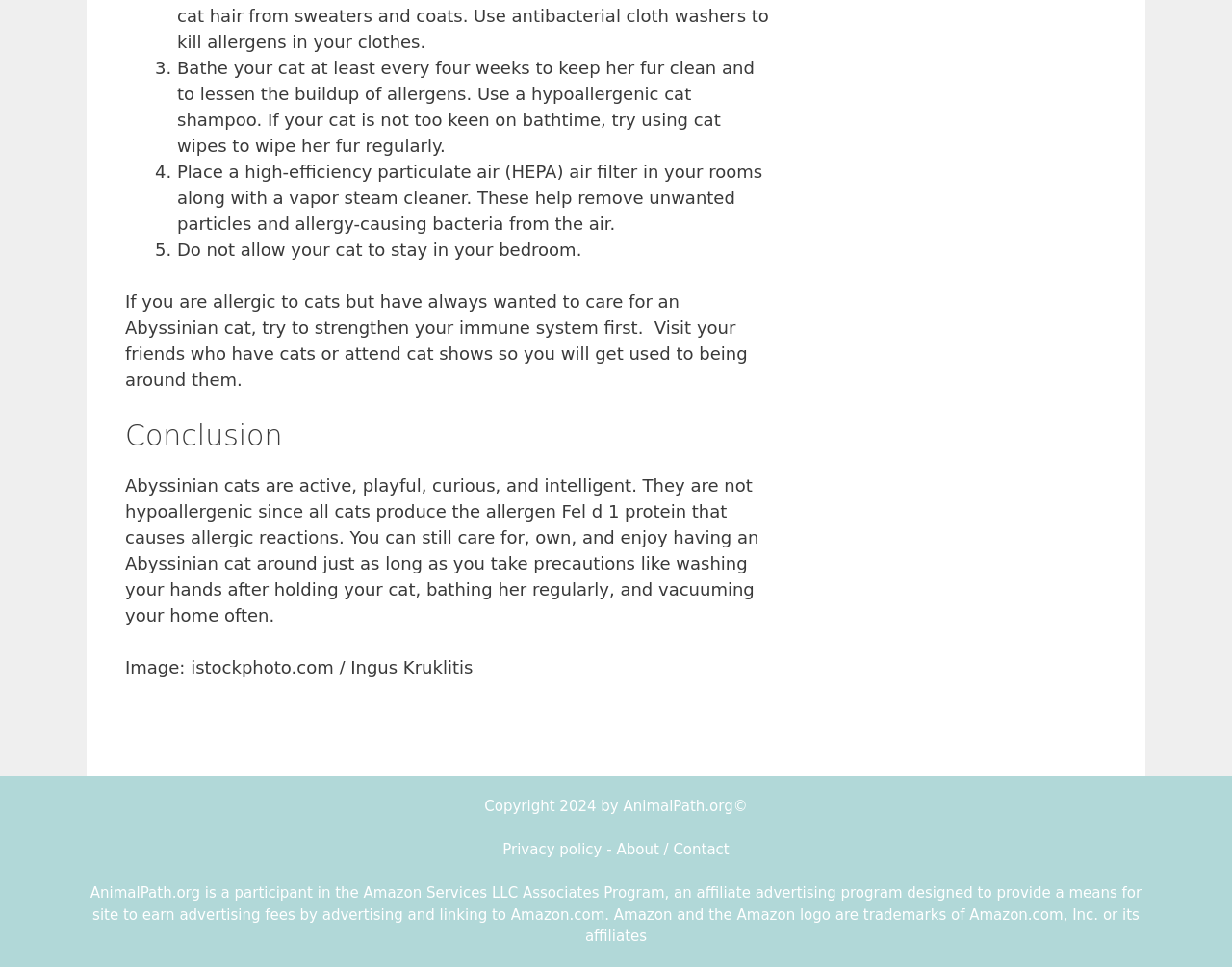Based on the image, please respond to the question with as much detail as possible:
What is the name of the affiliate program mentioned?

The webpage mentions that AnimalPath.org is a participant in the Amazon Services LLC Associates Program, an affiliate advertising program designed to provide a means for site to earn advertising fees by advertising and linking to Amazon.com.